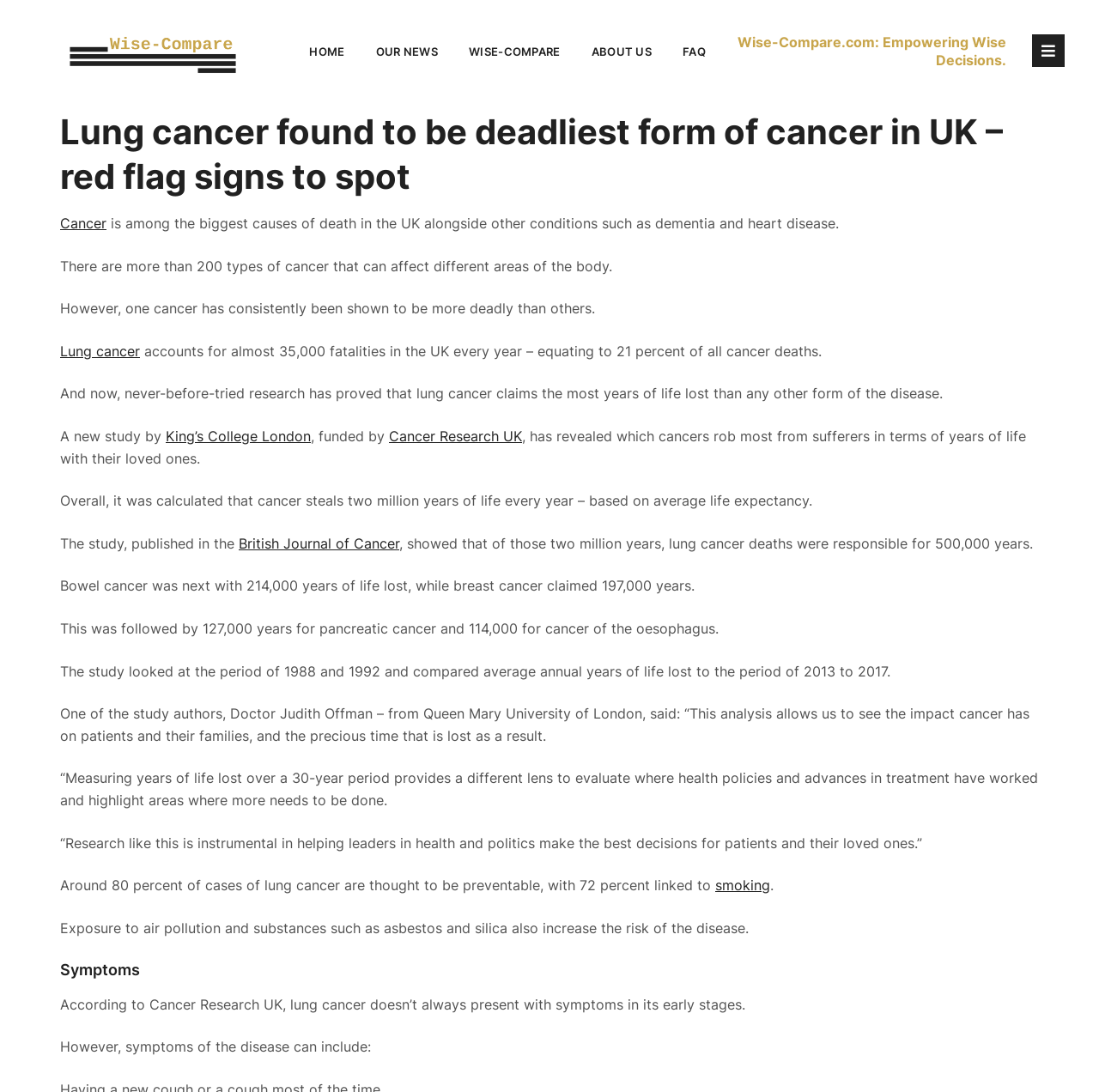Find the bounding box coordinates for the element described here: "Cancer Research UK".

[0.354, 0.391, 0.475, 0.407]